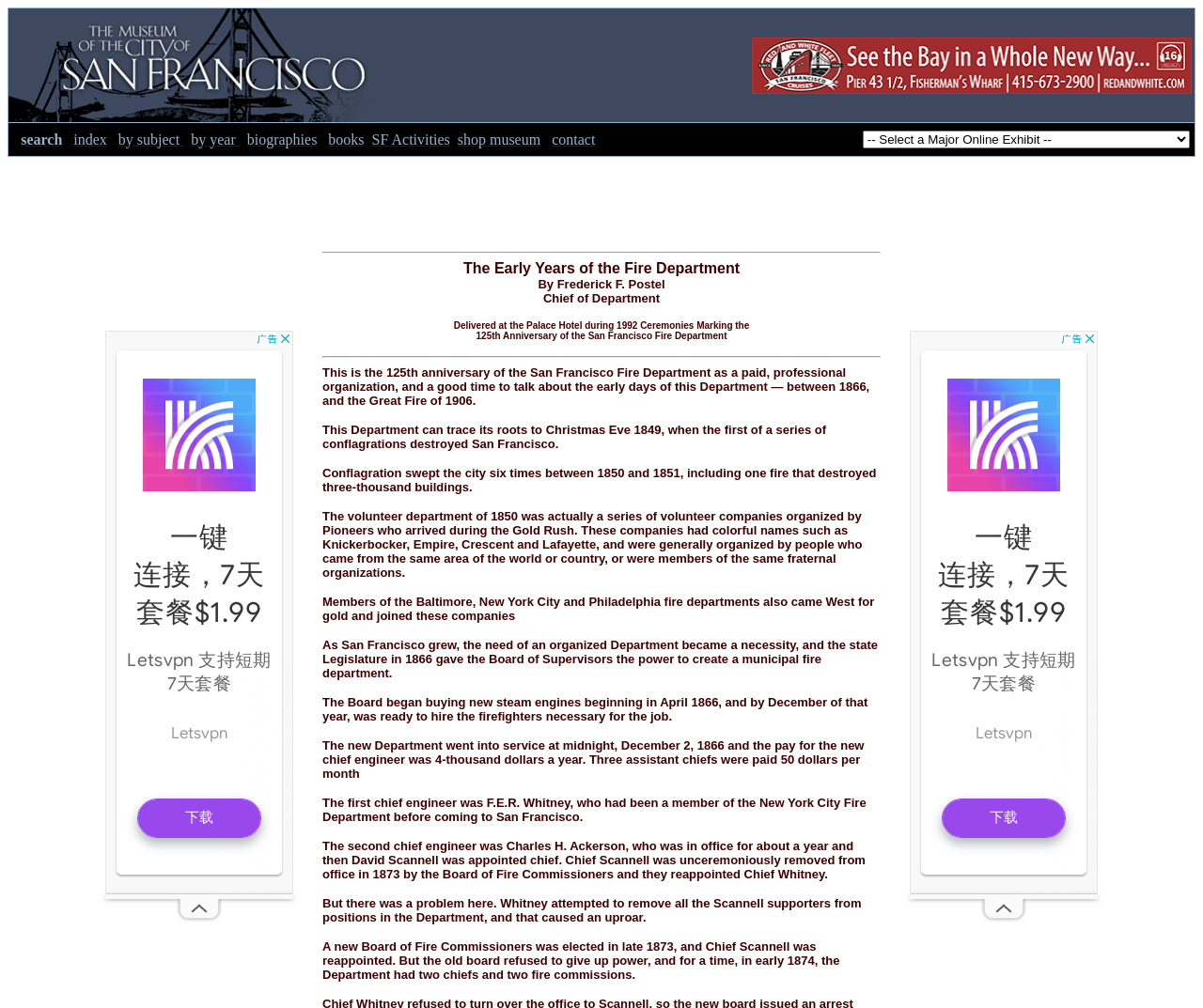Locate the bounding box coordinates of the element that should be clicked to fulfill the instruction: "Click the 'Red and White Fleet' link".

[0.007, 0.108, 0.366, 0.124]